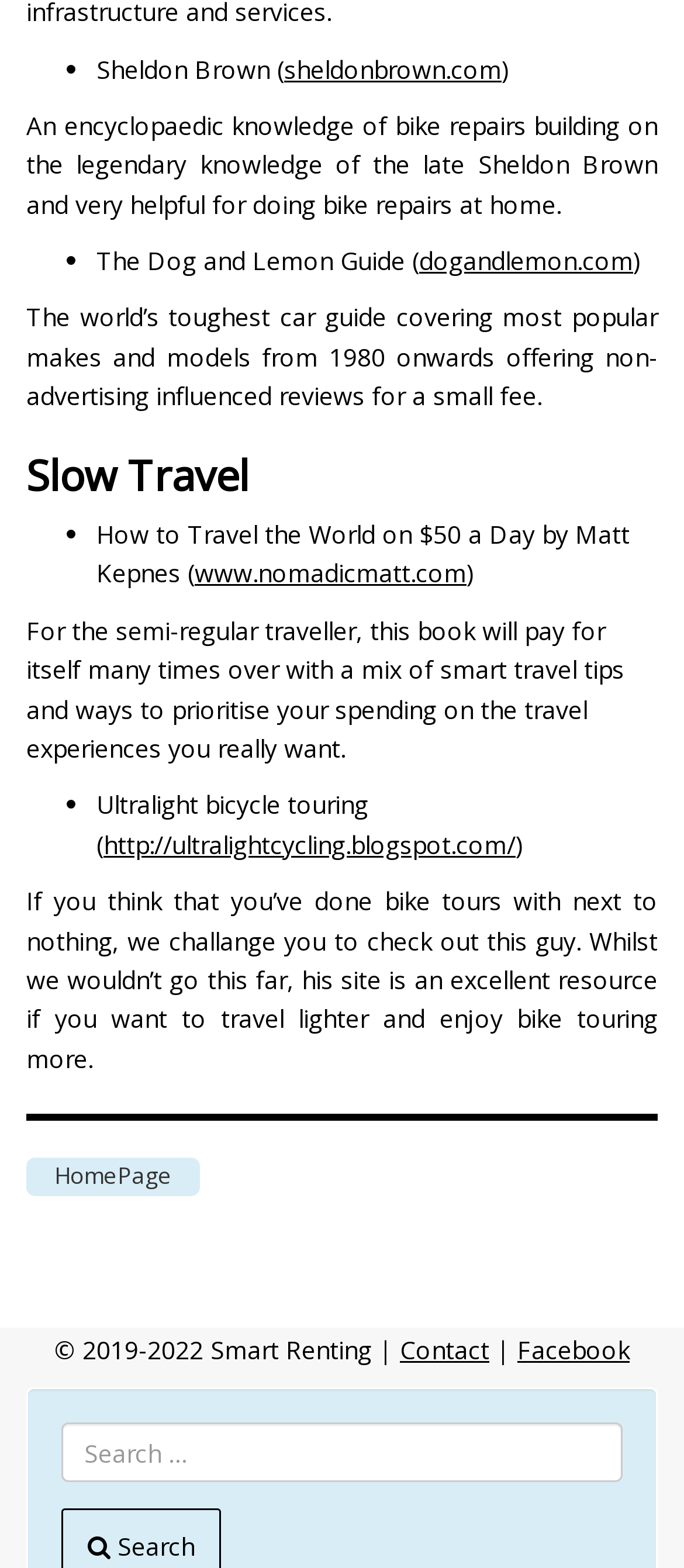Locate the bounding box coordinates of the element's region that should be clicked to carry out the following instruction: "read The Dog and Lemon Guide". The coordinates need to be four float numbers between 0 and 1, i.e., [left, top, right, bottom].

[0.613, 0.156, 0.926, 0.177]